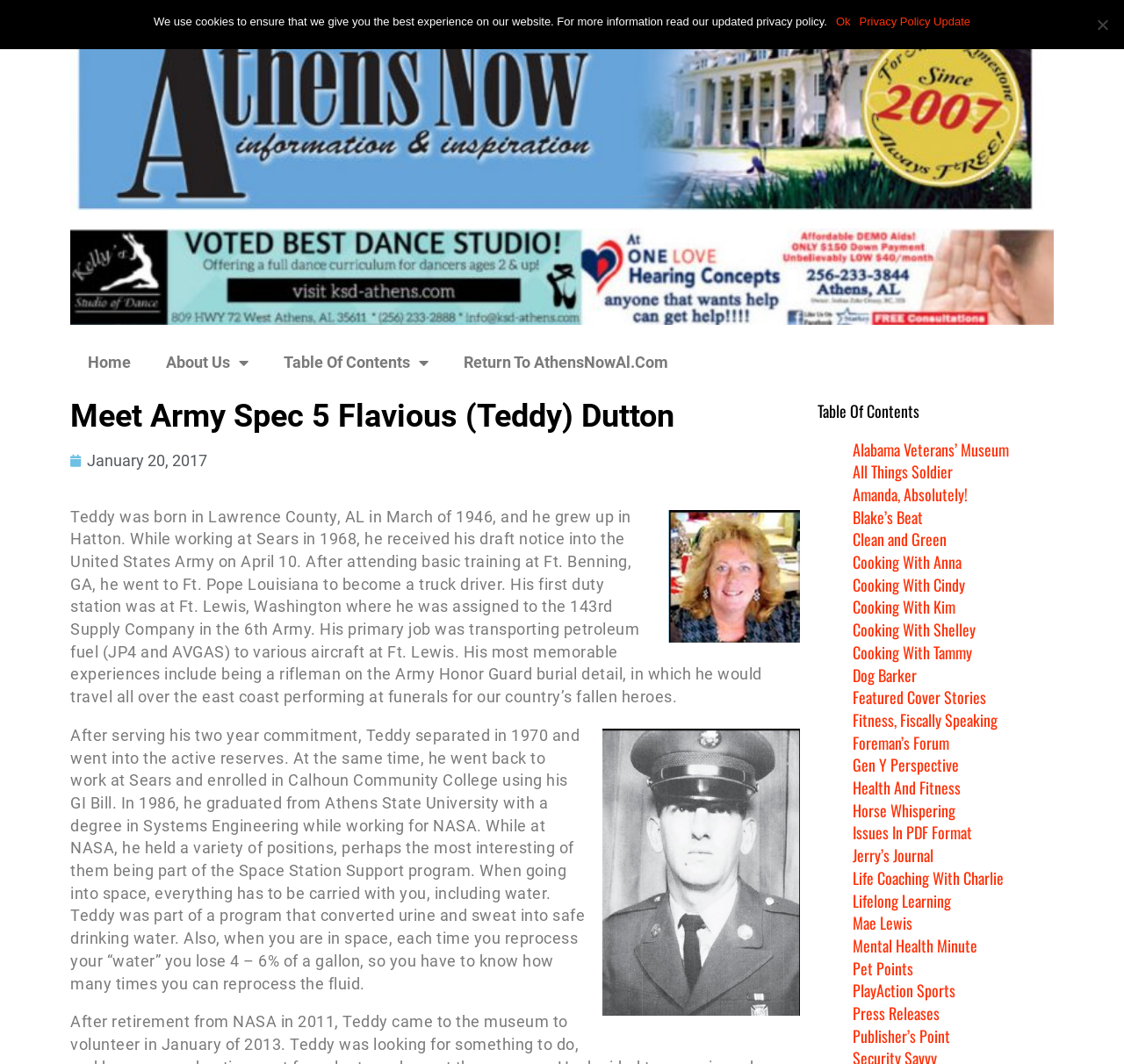Please find the bounding box coordinates of the element that you should click to achieve the following instruction: "Visit the 'Alabama Veterans’ Museum' website". The coordinates should be presented as four float numbers between 0 and 1: [left, top, right, bottom].

[0.759, 0.411, 0.898, 0.433]